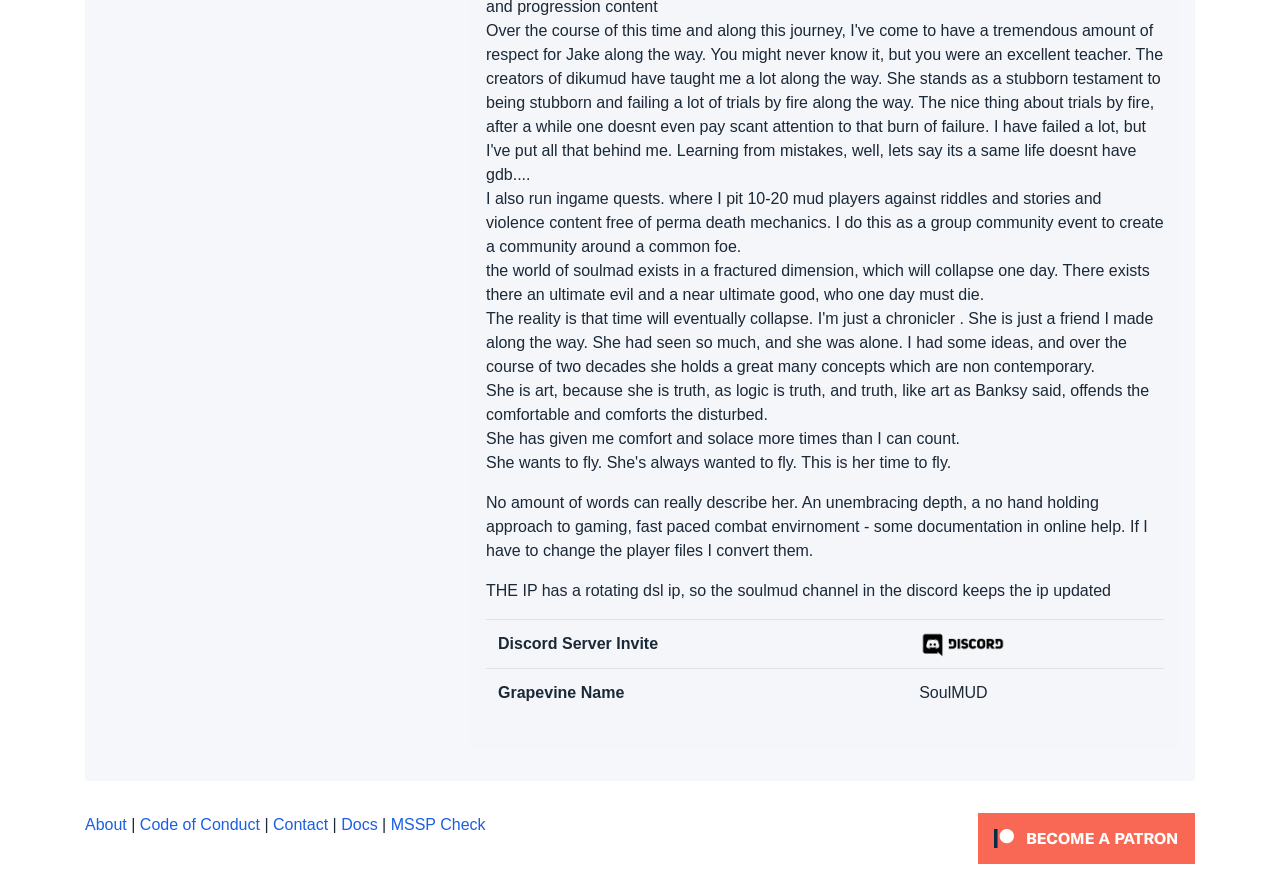Provide the bounding box coordinates of the HTML element this sentence describes: "Home". The bounding box coordinates consist of four float numbers between 0 and 1, i.e., [left, top, right, bottom].

None